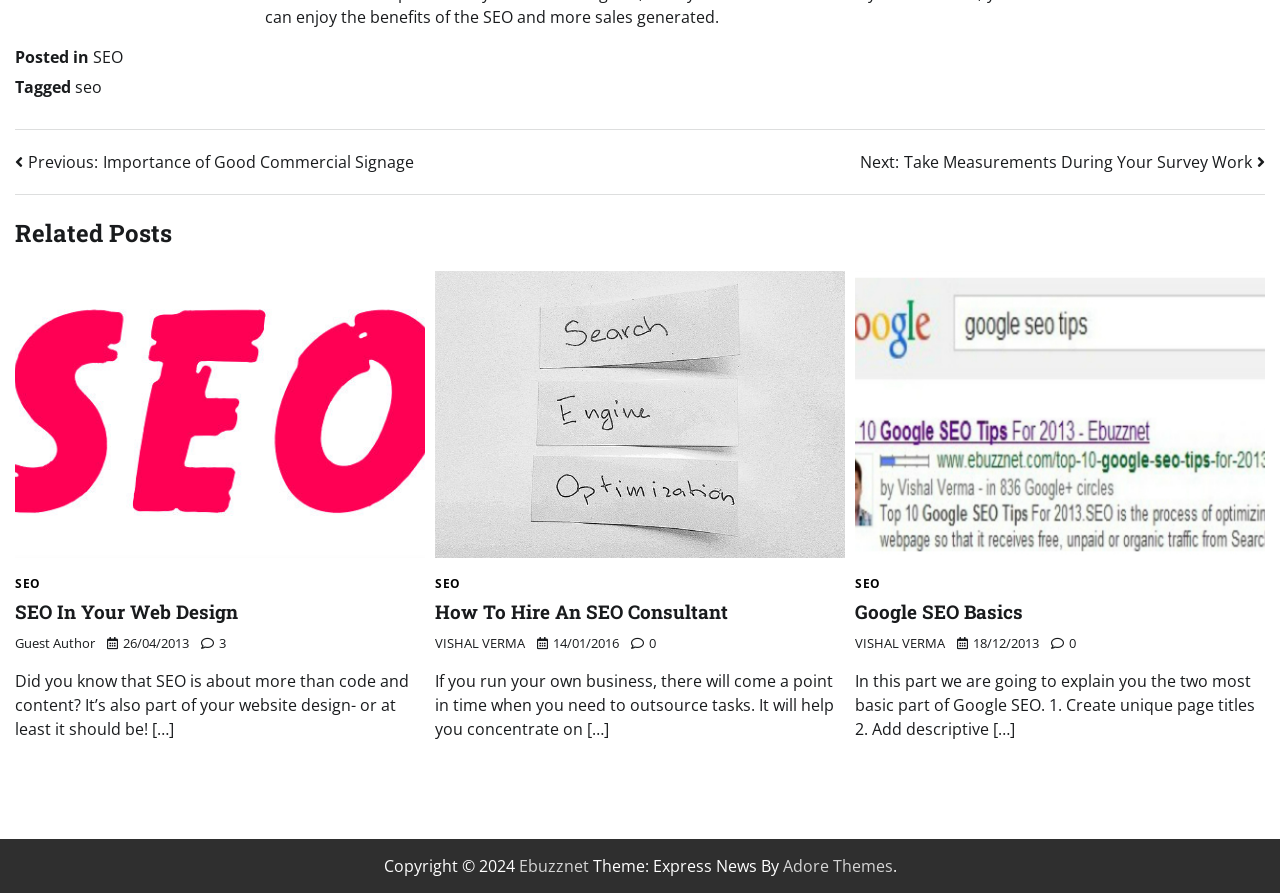Please locate the bounding box coordinates of the element that should be clicked to complete the given instruction: "Navigate to the previous post".

[0.012, 0.168, 0.323, 0.195]